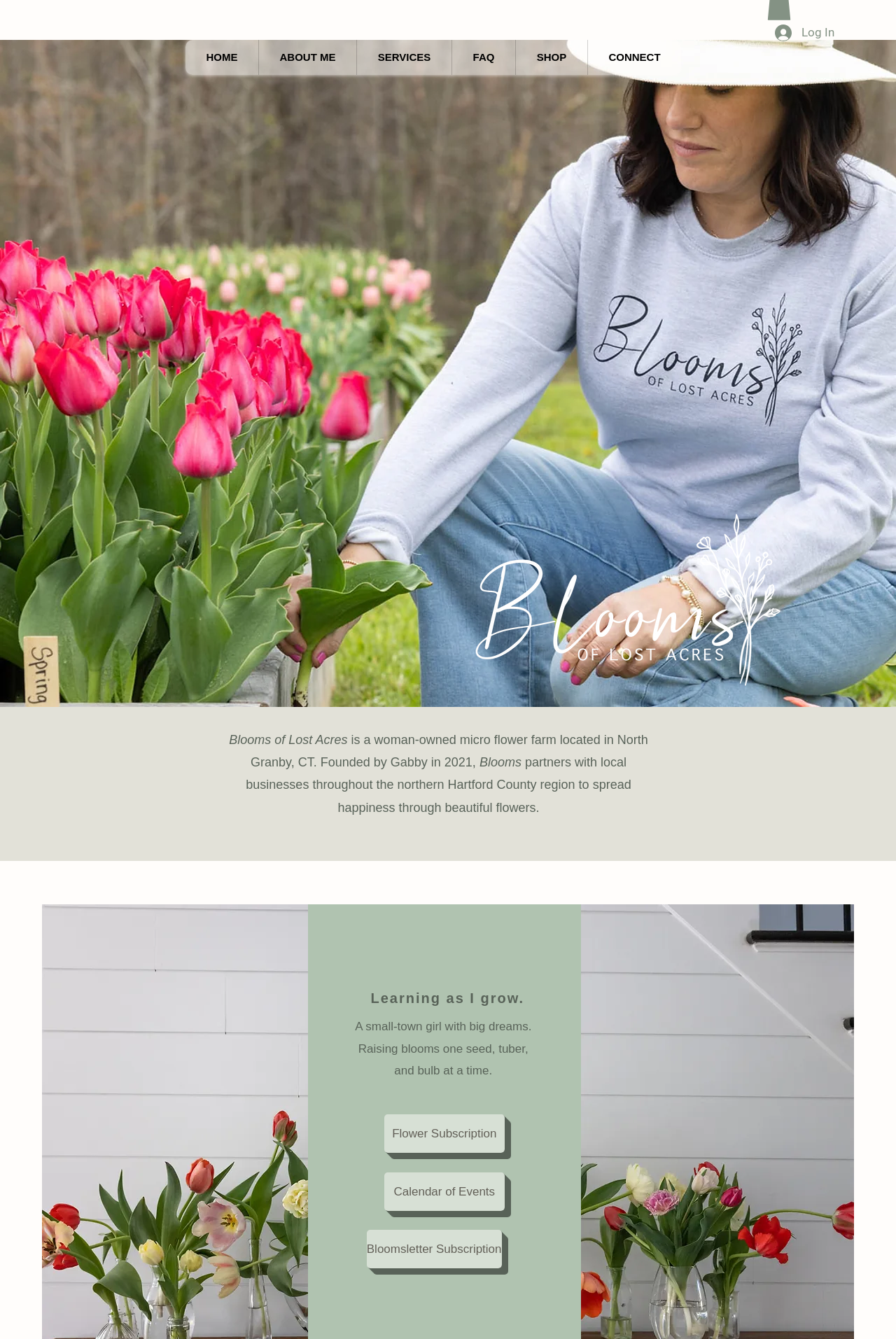Please find the bounding box coordinates of the section that needs to be clicked to achieve this instruction: "Learn more about the farm owner's story".

[0.136, 0.772, 0.247, 0.787]